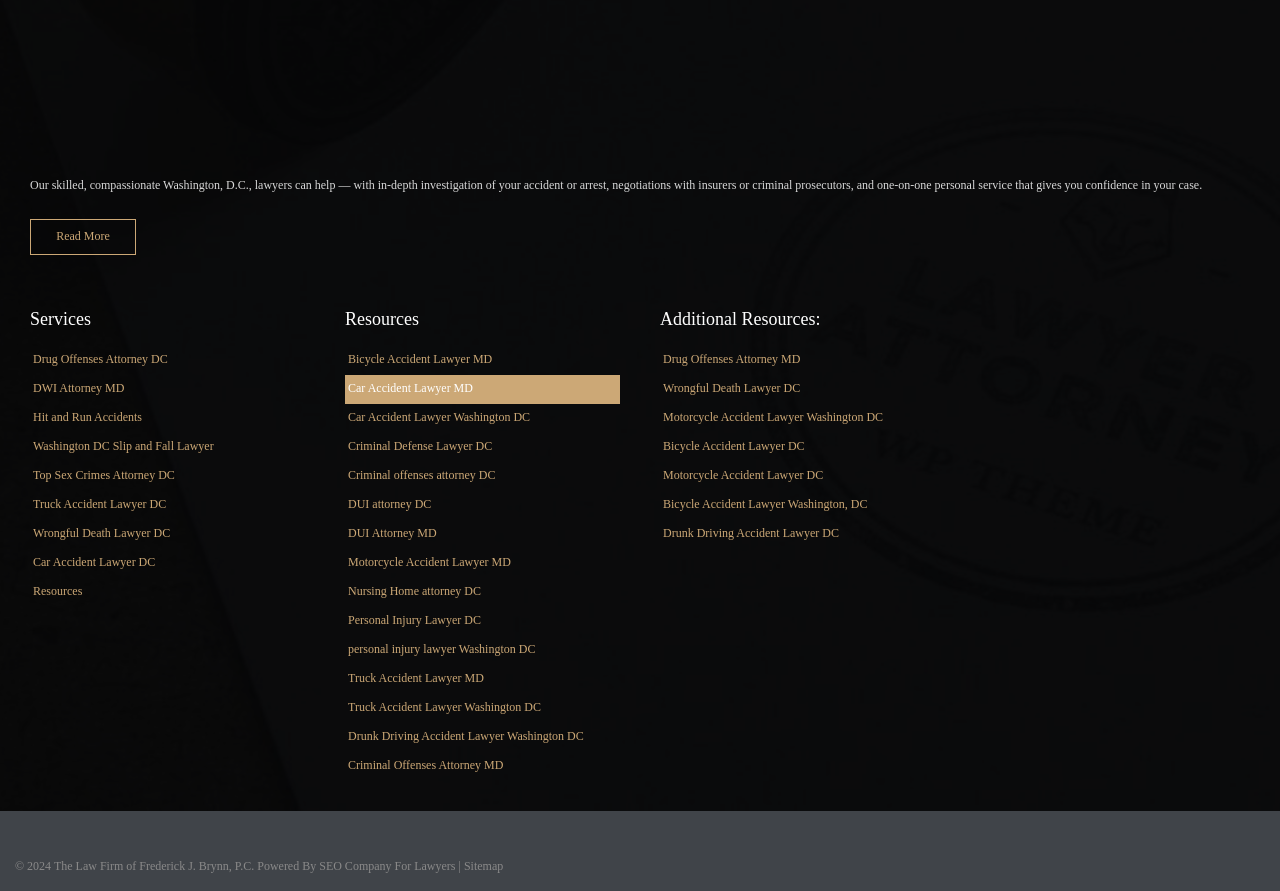Identify the bounding box coordinates of the region that should be clicked to execute the following instruction: "Learn about resources for car accidents in Washington DC".

[0.27, 0.454, 0.484, 0.486]